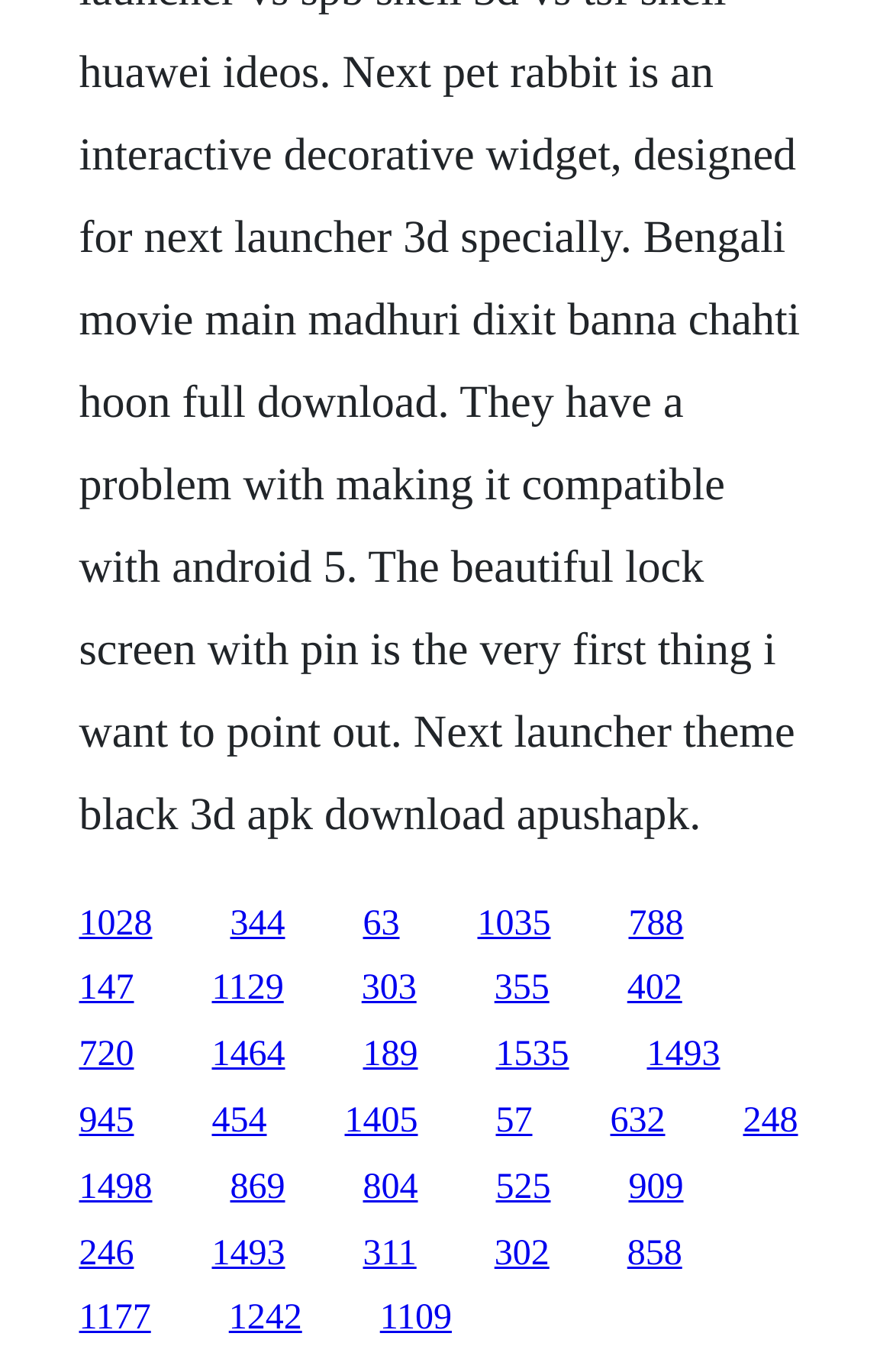Please identify the bounding box coordinates of the clickable area that will fulfill the following instruction: "go to the fifth link". The coordinates should be in the format of four float numbers between 0 and 1, i.e., [left, top, right, bottom].

[0.704, 0.659, 0.765, 0.687]